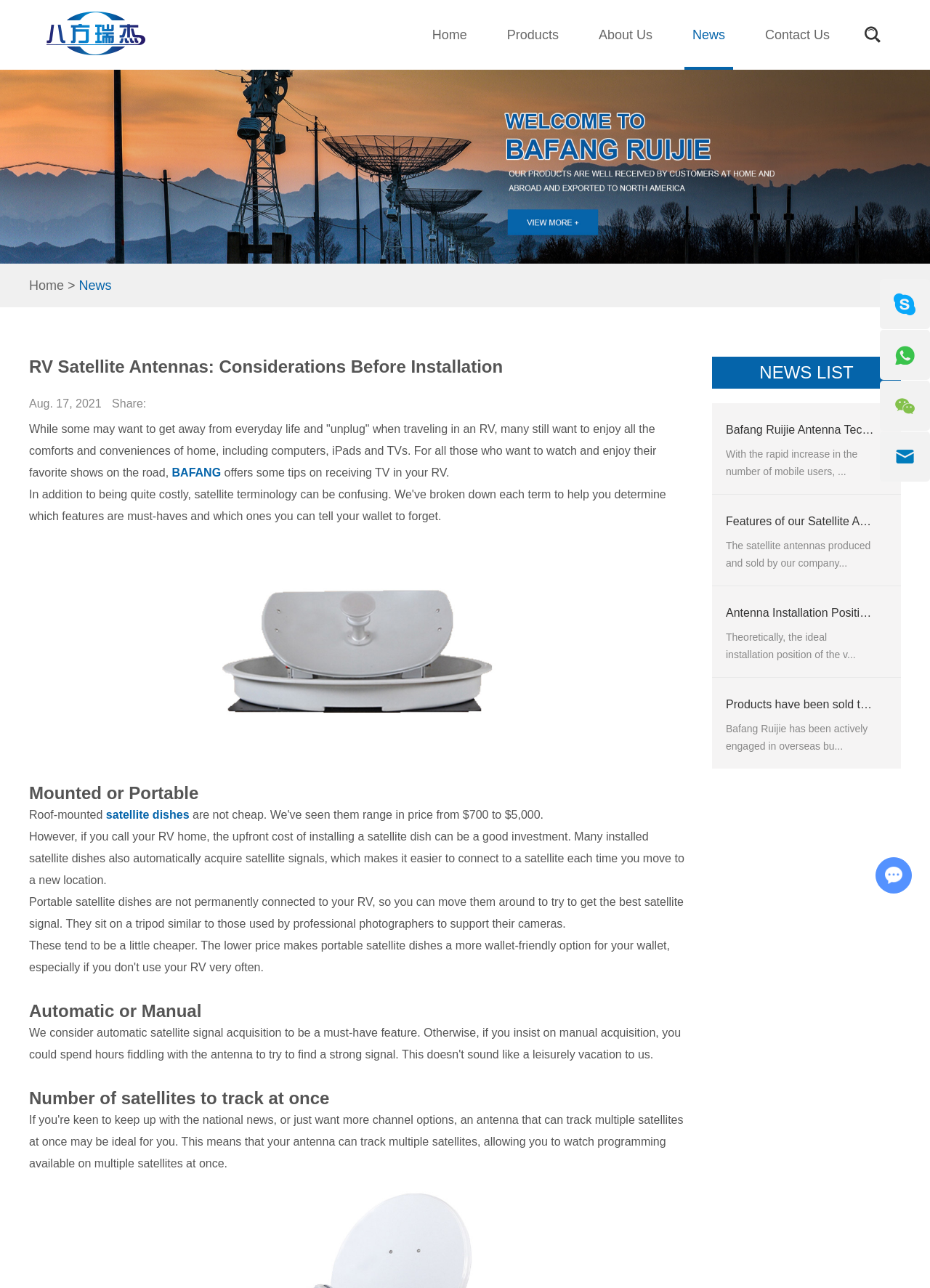Mark the bounding box of the element that matches the following description: "Antenna Installation Position and Effect".

[0.78, 0.471, 0.998, 0.48]